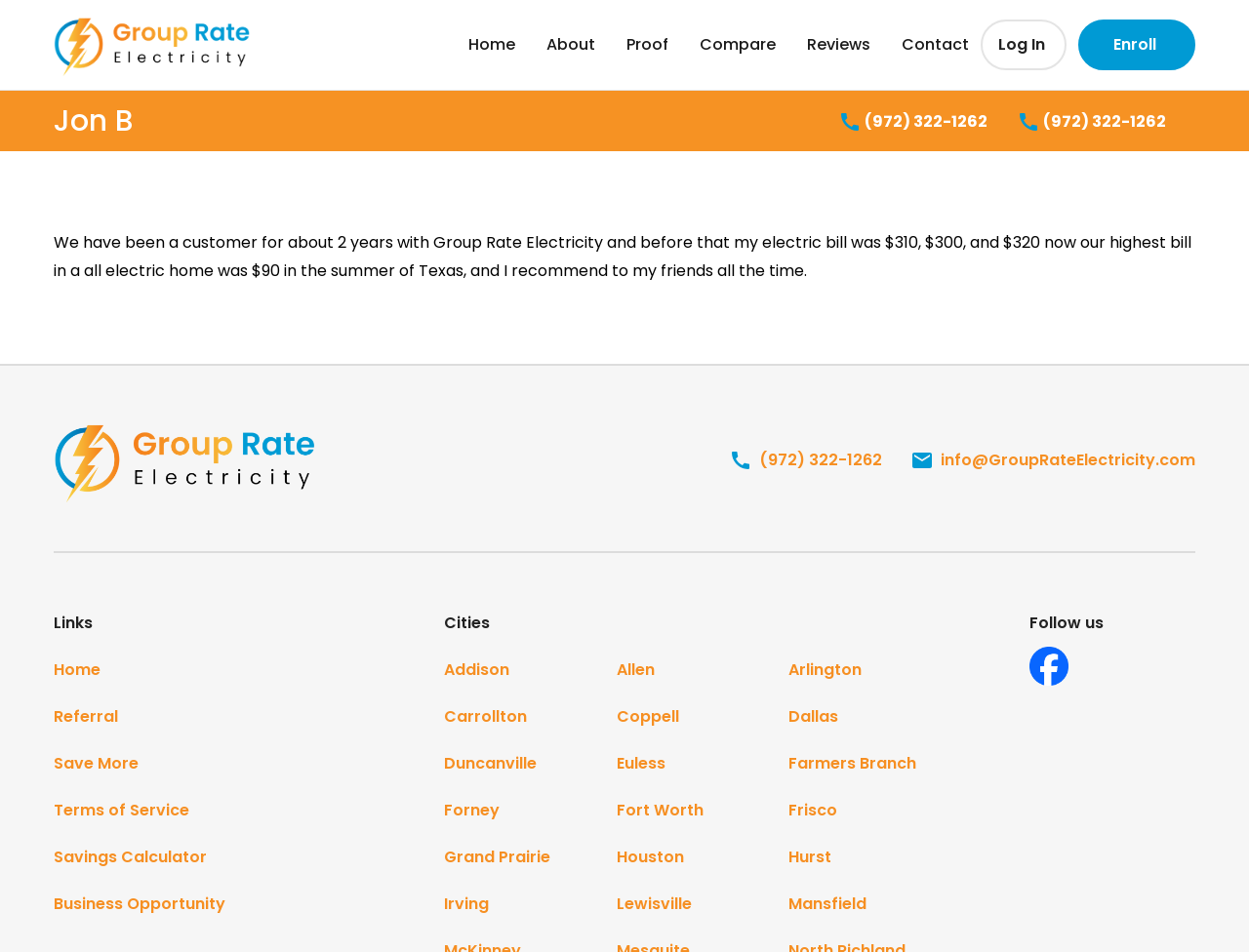Use the details in the image to answer the question thoroughly: 
What is the name of the person who wrote the testimonial?

The testimonial is written by Jon B, as indicated by the heading 'Jon B' at the top of the webpage.